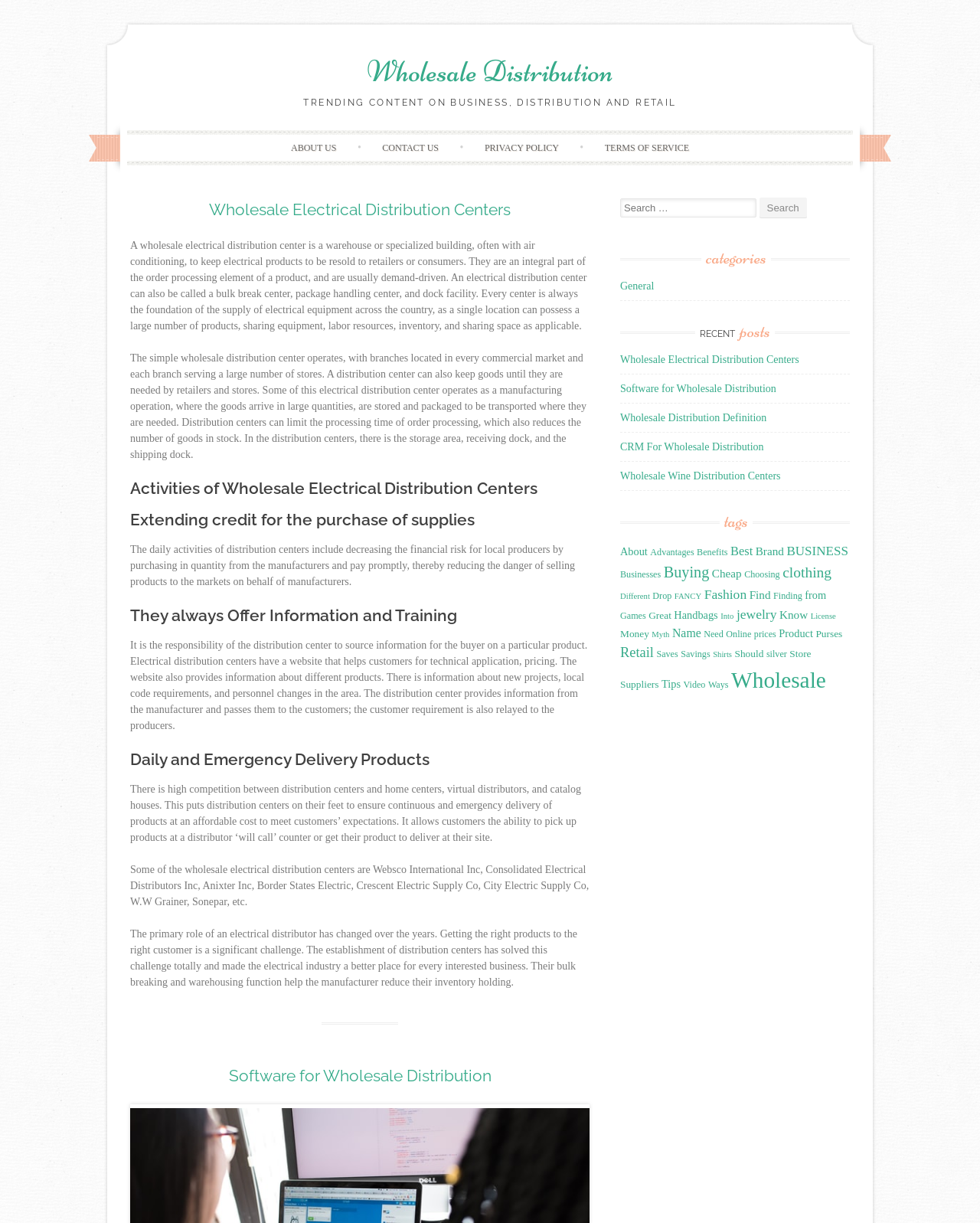Please locate the clickable area by providing the bounding box coordinates to follow this instruction: "Learn about Software for Wholesale Distribution".

[0.233, 0.872, 0.501, 0.887]